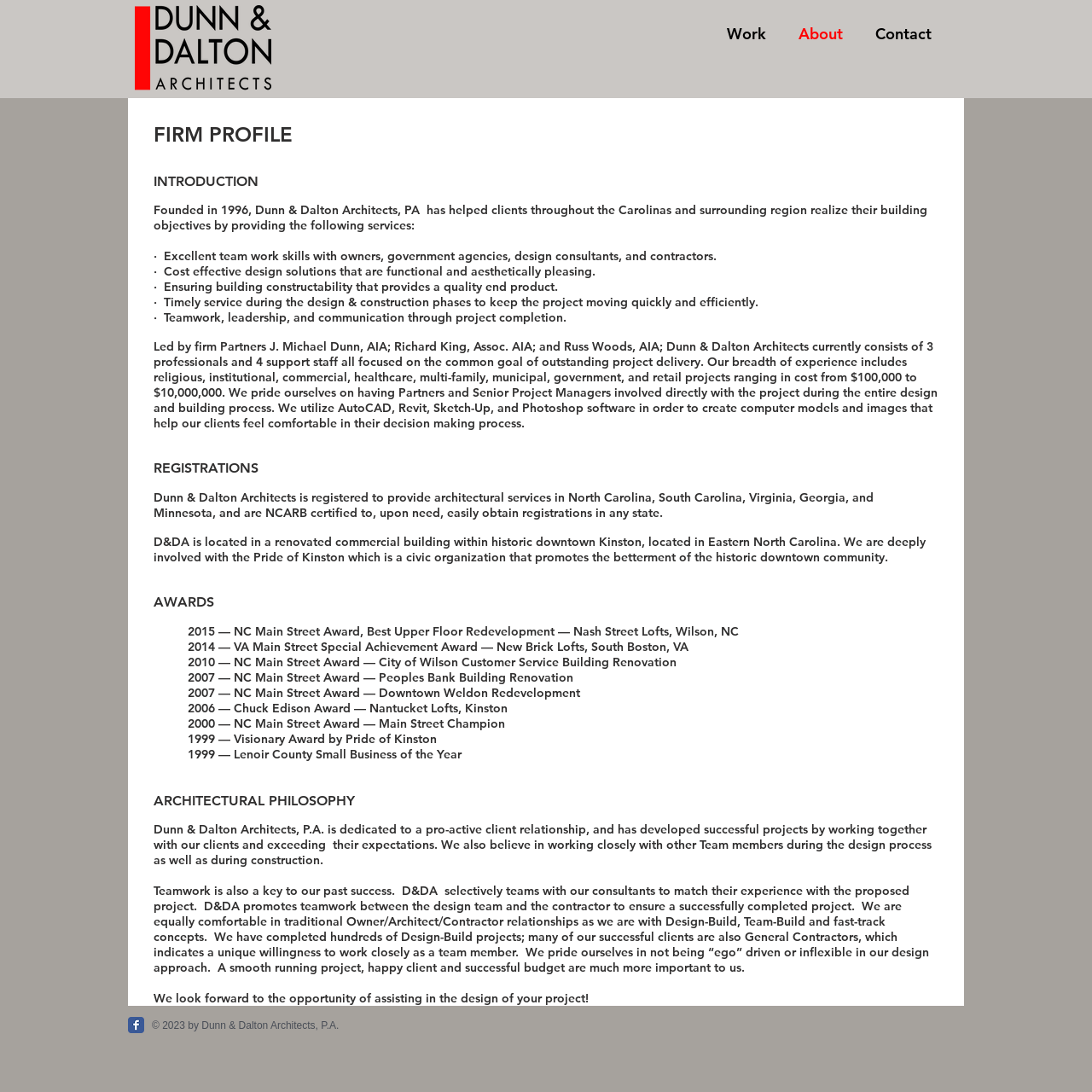What is the name of the award won in 2015?
Answer the question with as much detail as possible.

The name of the award won in 2015 can be found in the text '2015 — NC Main Street Award, Best Upper Floor Redevelopment — Nash Street Lofts, Wilson, NC' which indicates that the award won in 2015 is the NC Main Street Award.